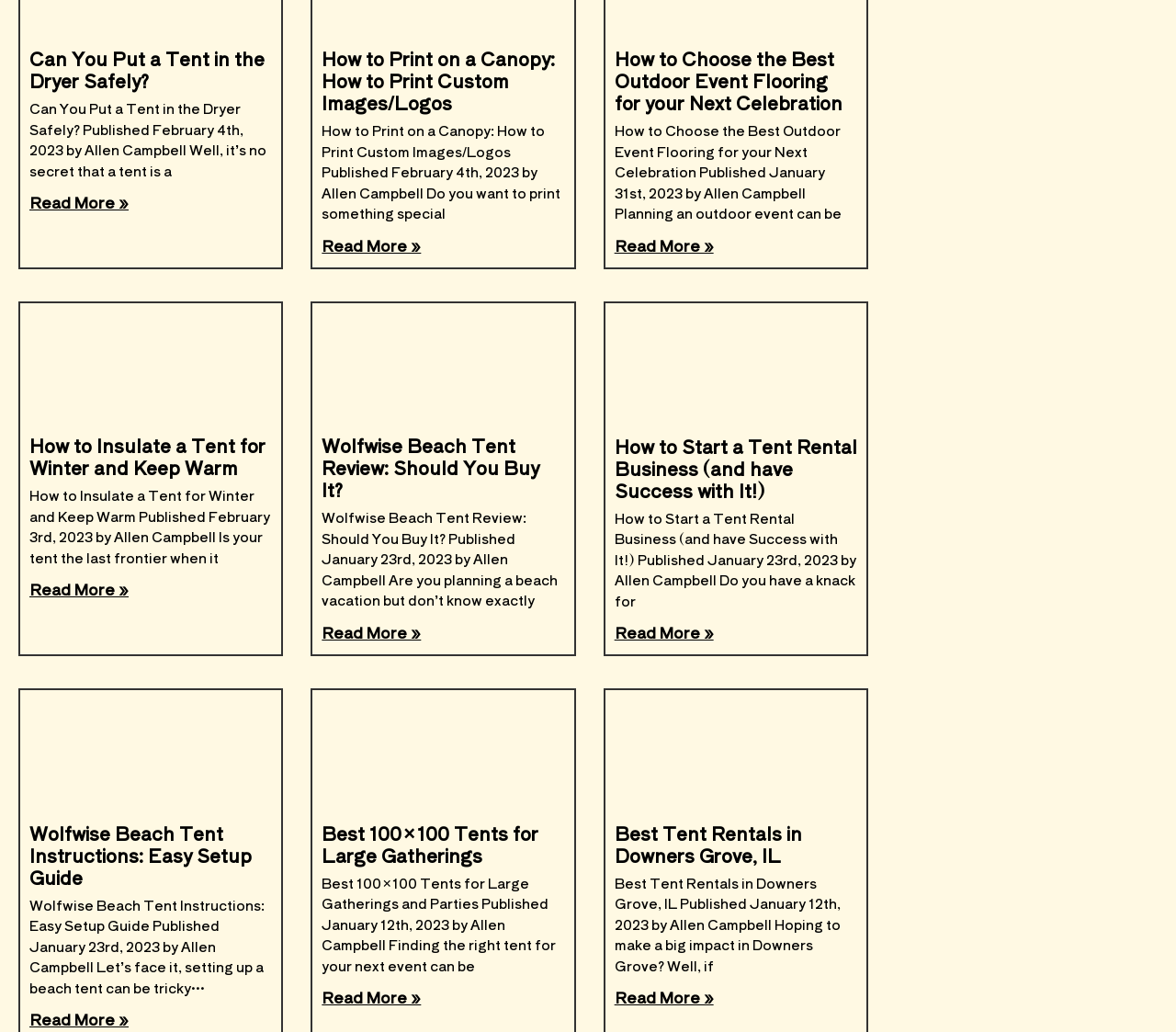Given the element description Read More », specify the bounding box coordinates of the corresponding UI element in the format (top-left x, top-left y, bottom-right x, bottom-right y). All values must be between 0 and 1.

[0.274, 0.955, 0.358, 0.977]